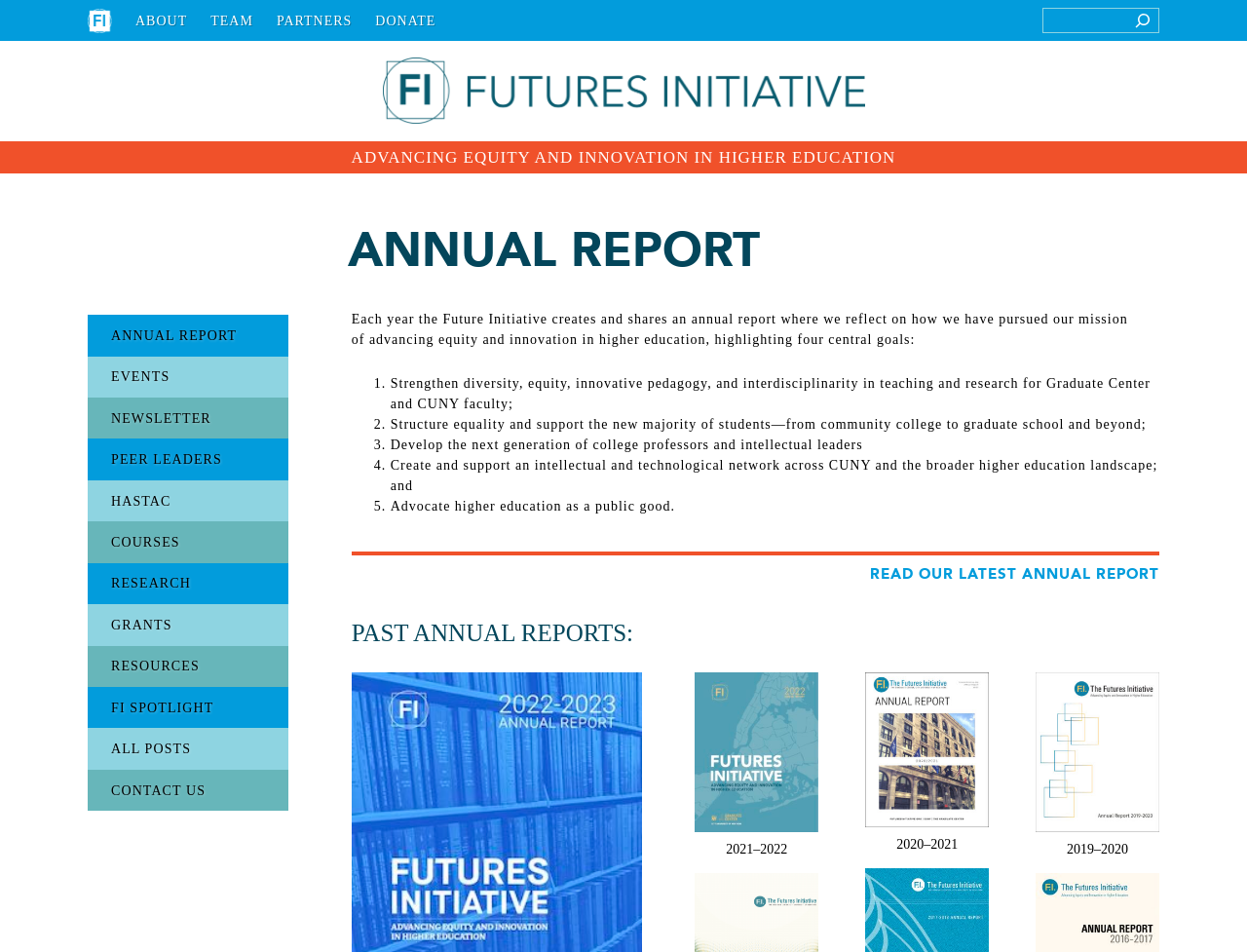What is the purpose of the search box?
Refer to the image and respond with a one-word or short-phrase answer.

Search the website